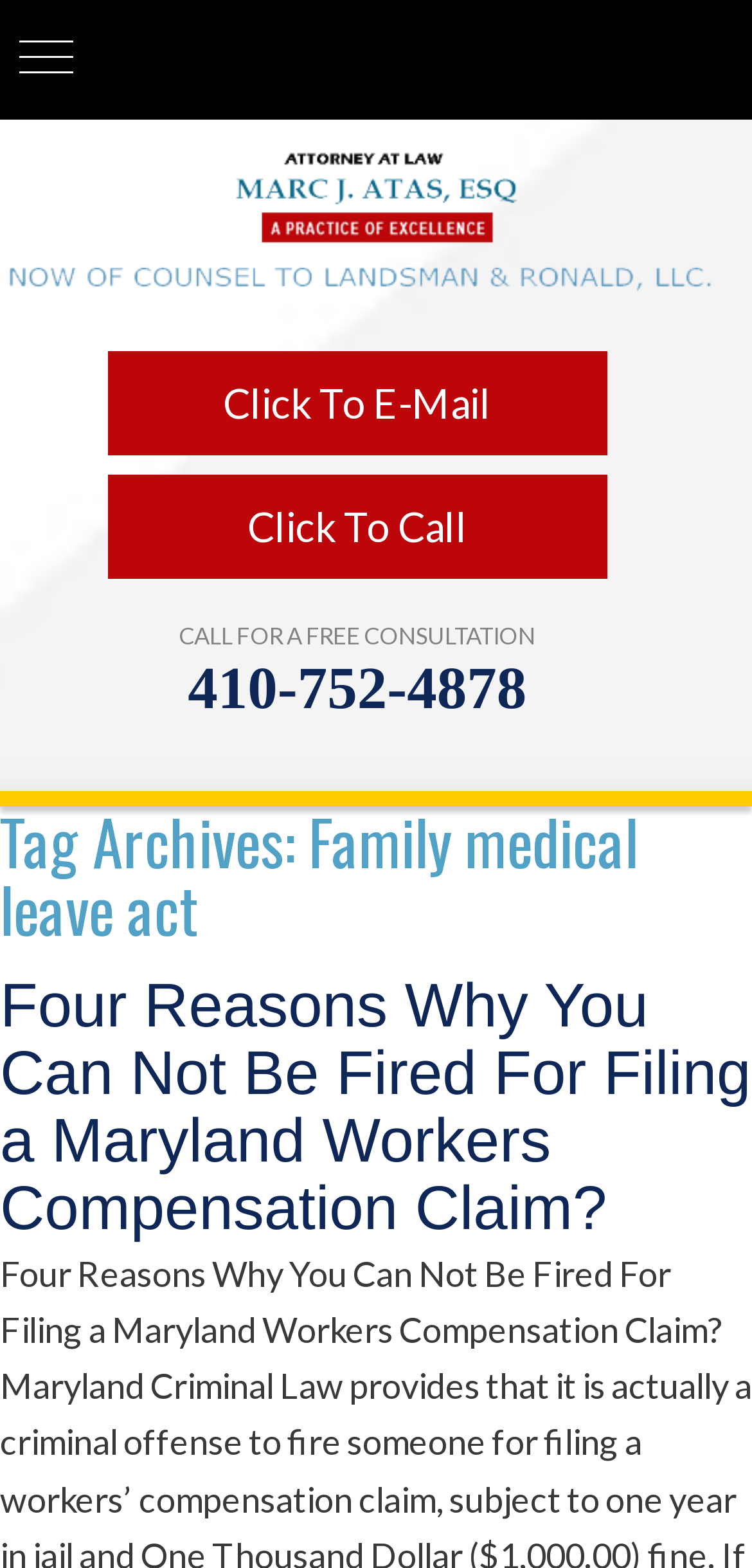What is the phone number to call for a free consultation?
Provide a thorough and detailed answer to the question.

I found the phone number by looking at the element with the text 'CALL FOR A FREE CONSULTATION' and then finding the link element next to it with the phone number.